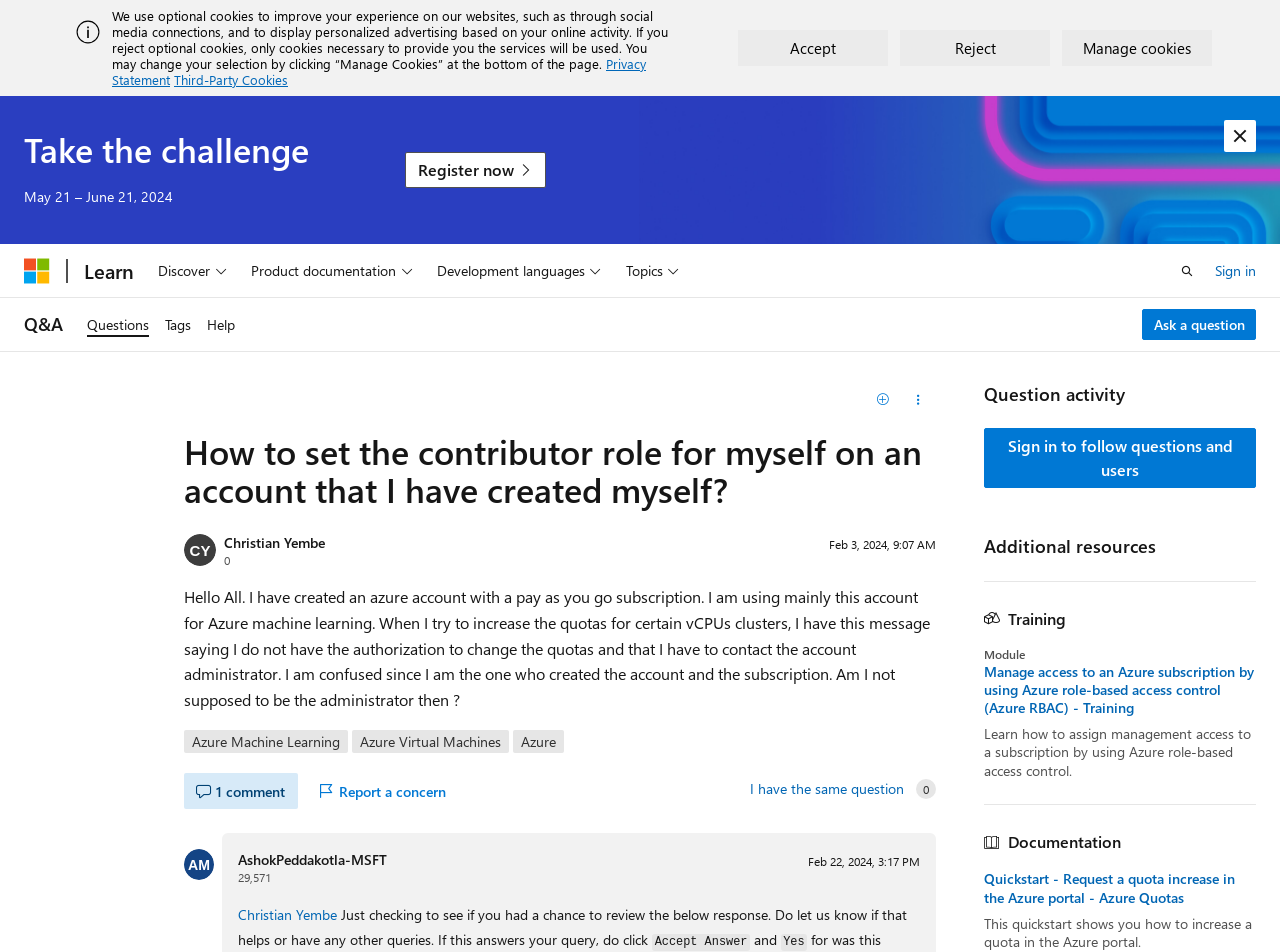Using the provided element description, identify the bounding box coordinates as (top-left x, top-left y, bottom-right x, bottom-right y). Ensure all values are between 0 and 1. Description: Questions

[0.062, 0.313, 0.123, 0.369]